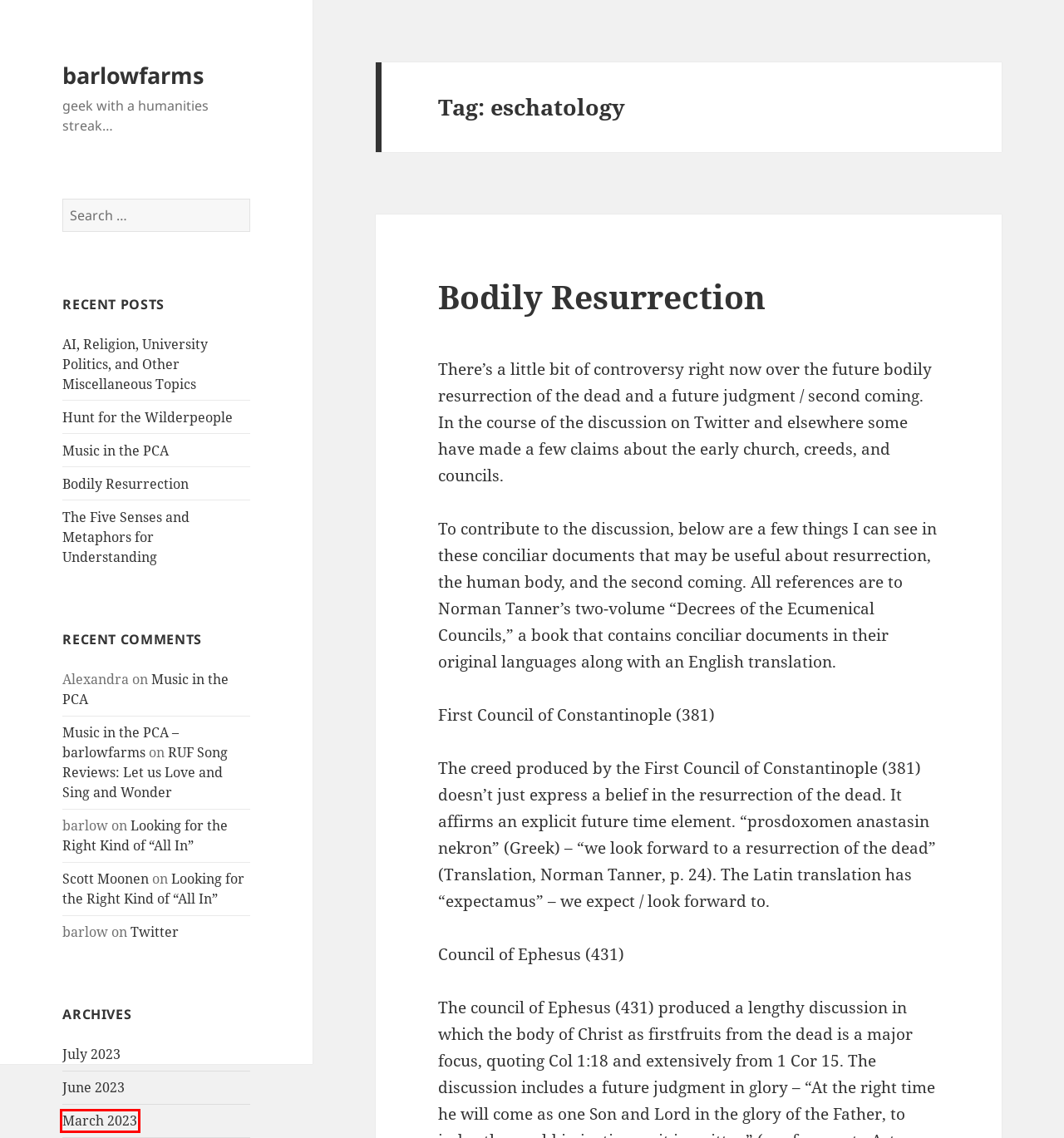You are provided a screenshot of a webpage featuring a red bounding box around a UI element. Choose the webpage description that most accurately represents the new webpage after clicking the element within the red bounding box. Here are the candidates:
A. Twitter – barlowfarms
B. Bodily Resurrection – barlowfarms
C. Music in the PCA – barlowfarms
D. The Five Senses and Metaphors for Understanding – barlowfarms
E. July 2023 – barlowfarms
F. AI, Religion, University Politics, and Other Miscellaneous Topics – barlowfarms
G. RUF Song Reviews: Let us Love and Sing and Wonder – barlowfarms
H. March 2023 – barlowfarms

H